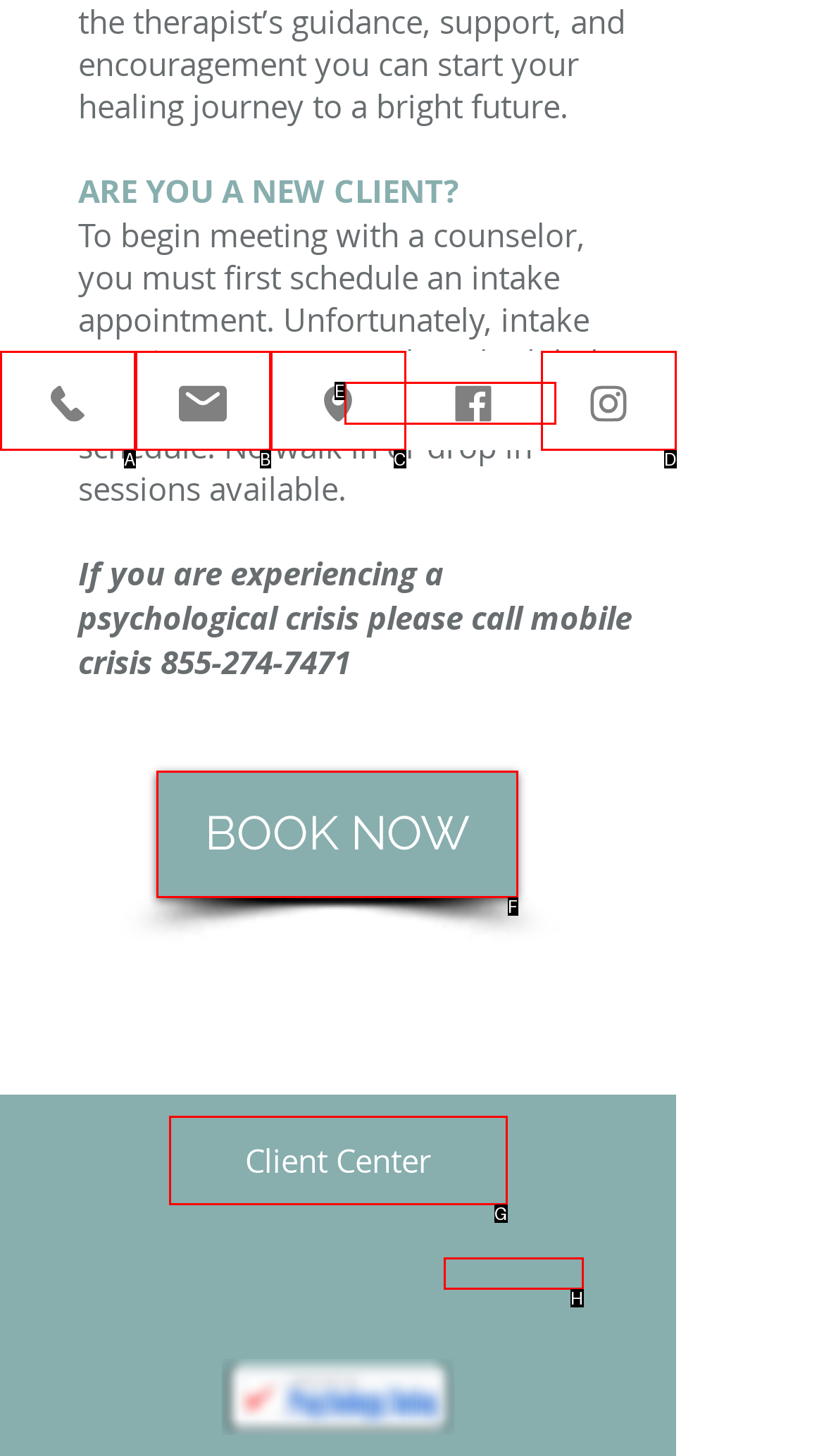From the description: Phone, select the HTML element that fits best. Reply with the letter of the appropriate option.

A